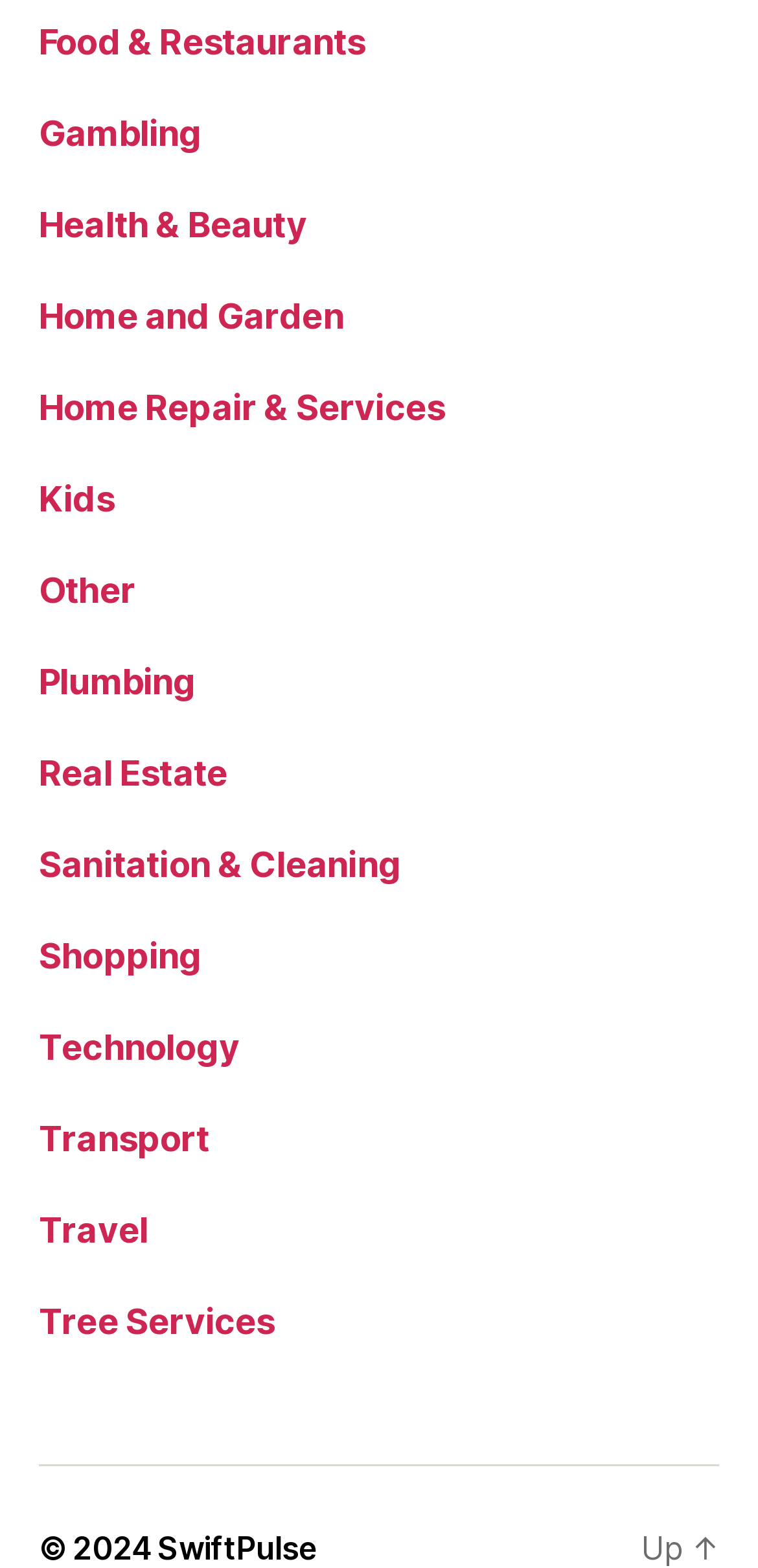What is the copyright year? Using the information from the screenshot, answer with a single word or phrase.

2024